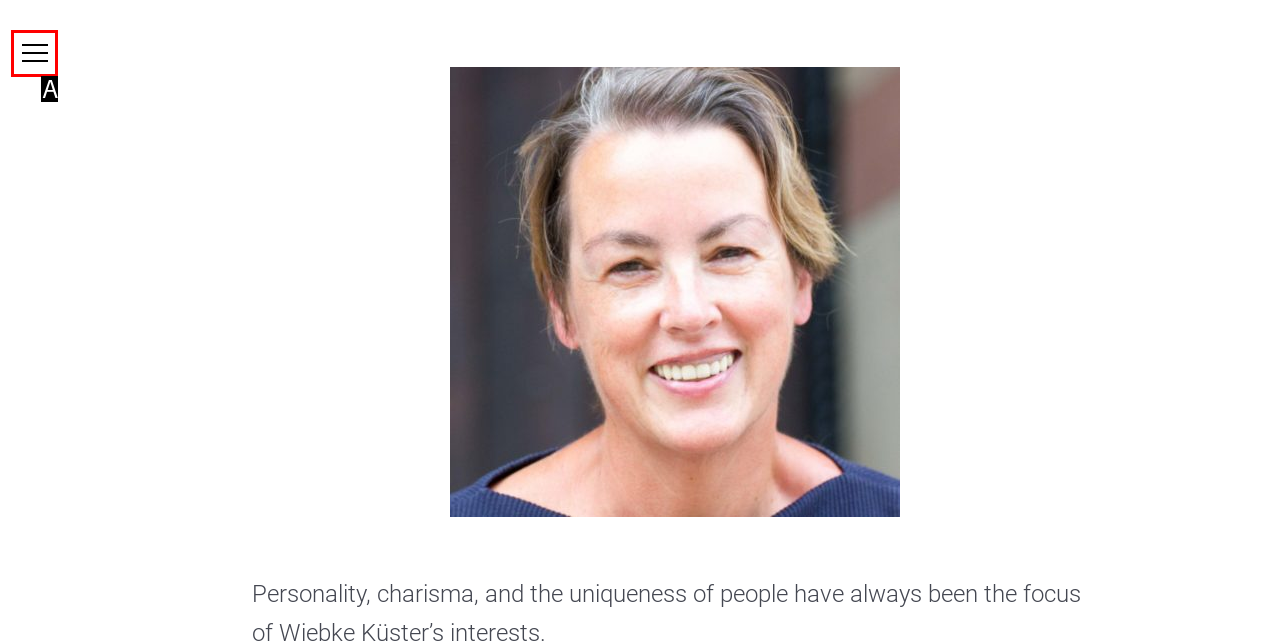Determine the HTML element that best matches this description: Menu from the given choices. Respond with the corresponding letter.

A